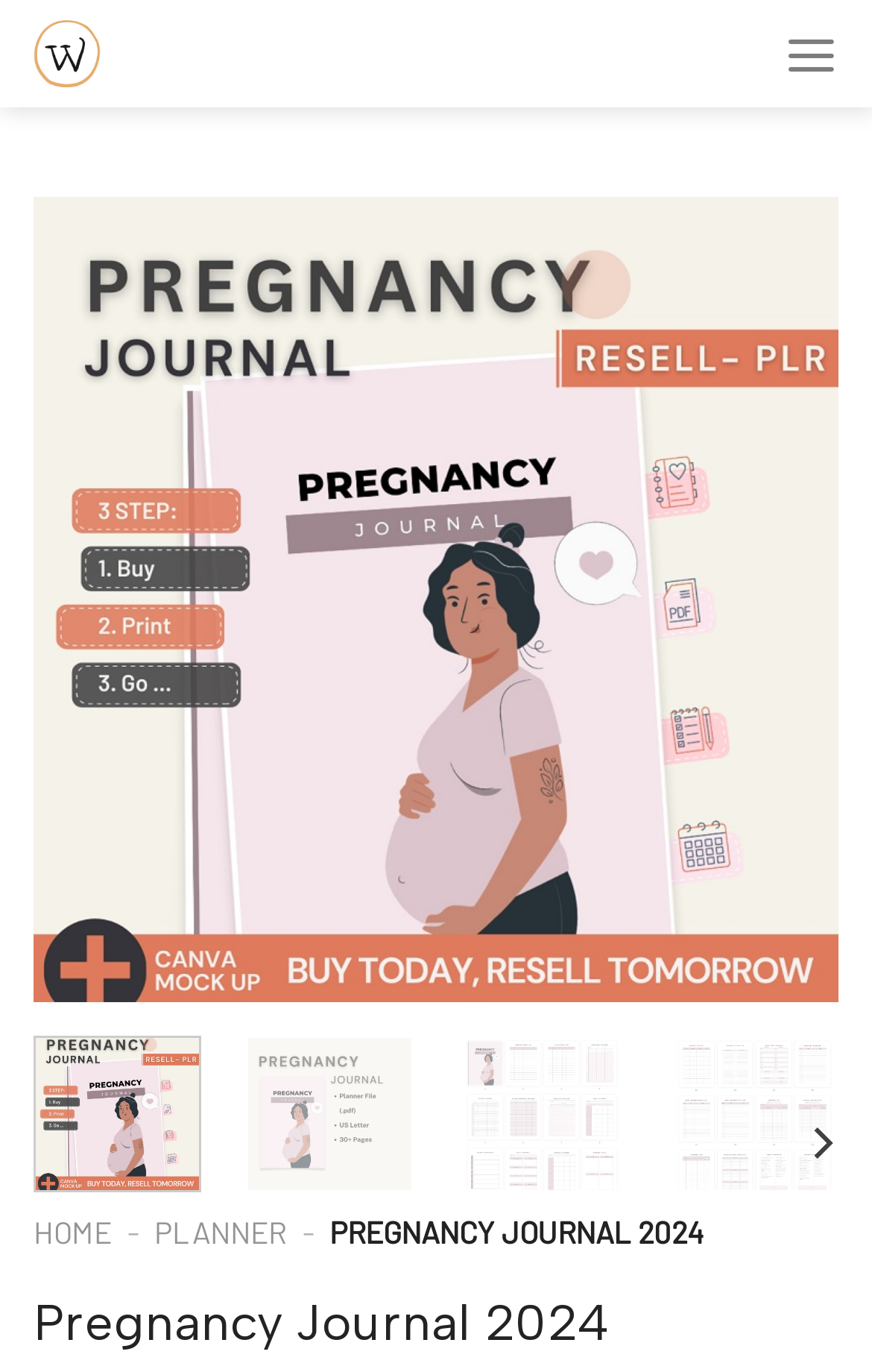Give a one-word or short phrase answer to this question: 
How many images are there on the page?

6